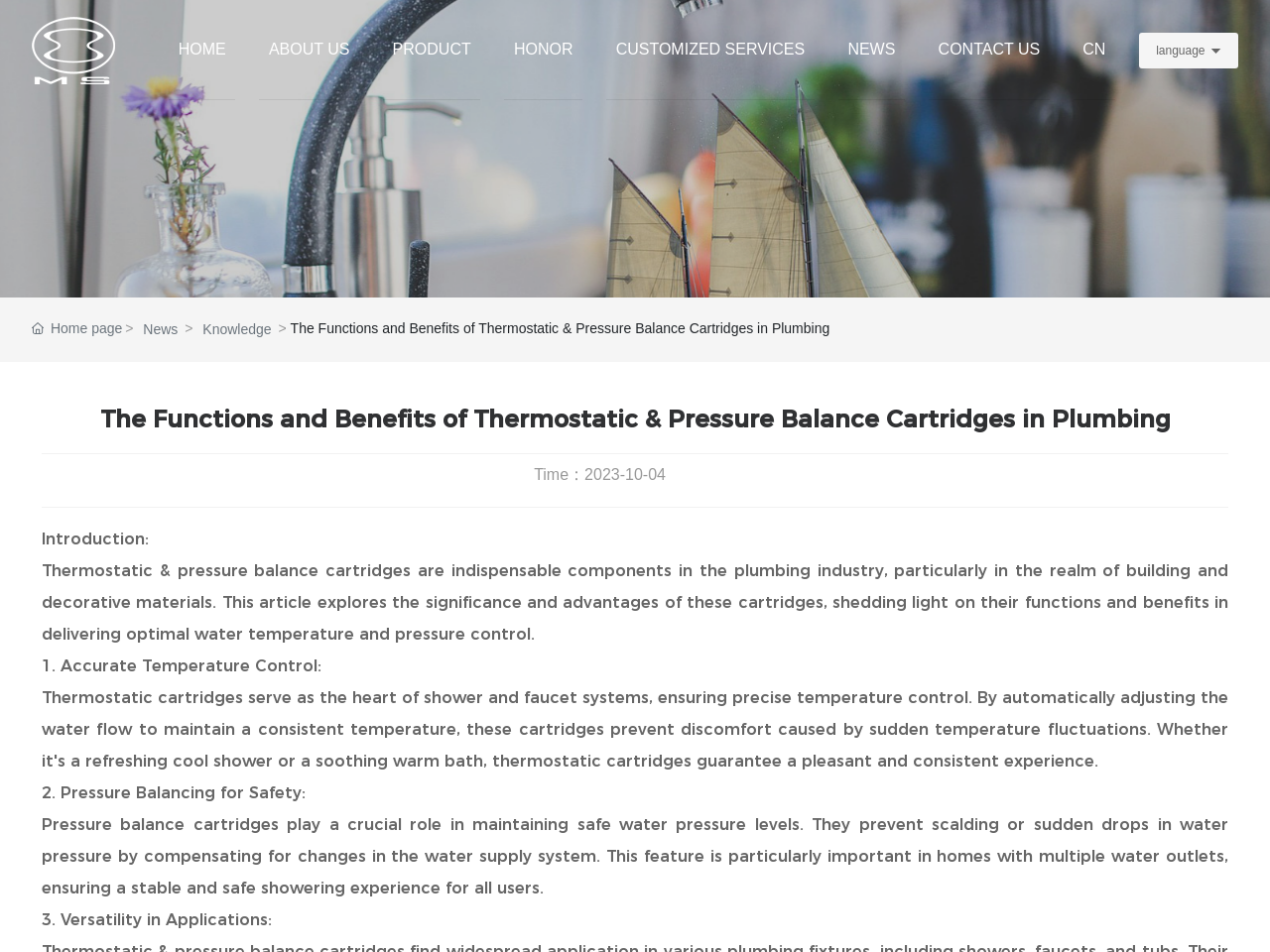Provide the bounding box coordinates for the UI element that is described by this text: "The Medicine Man". The coordinates should be in the form of four float numbers between 0 and 1: [left, top, right, bottom].

None